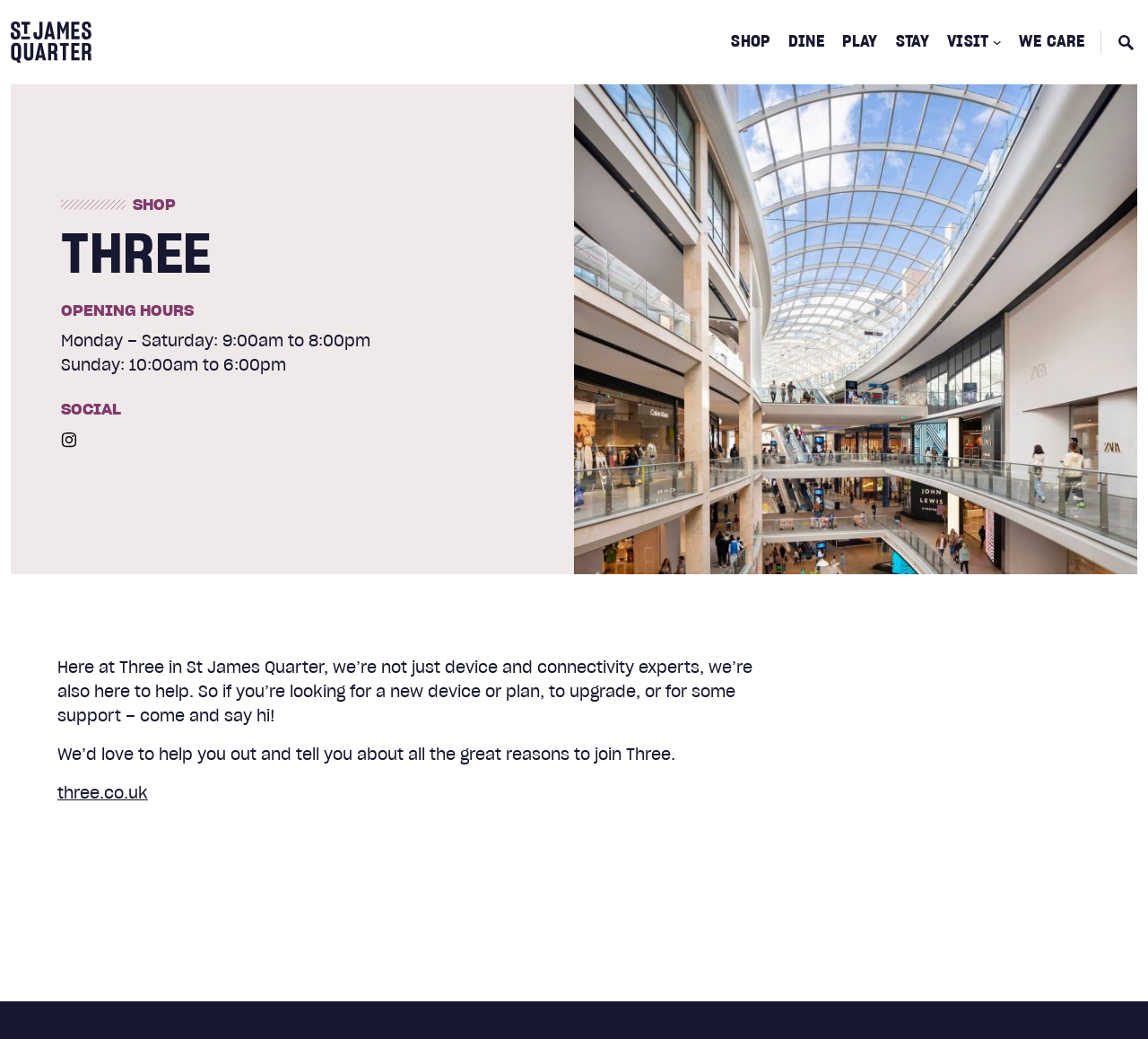Locate the bounding box coordinates of the clickable part needed for the task: "View 'Frequently Asked Questions'".

None